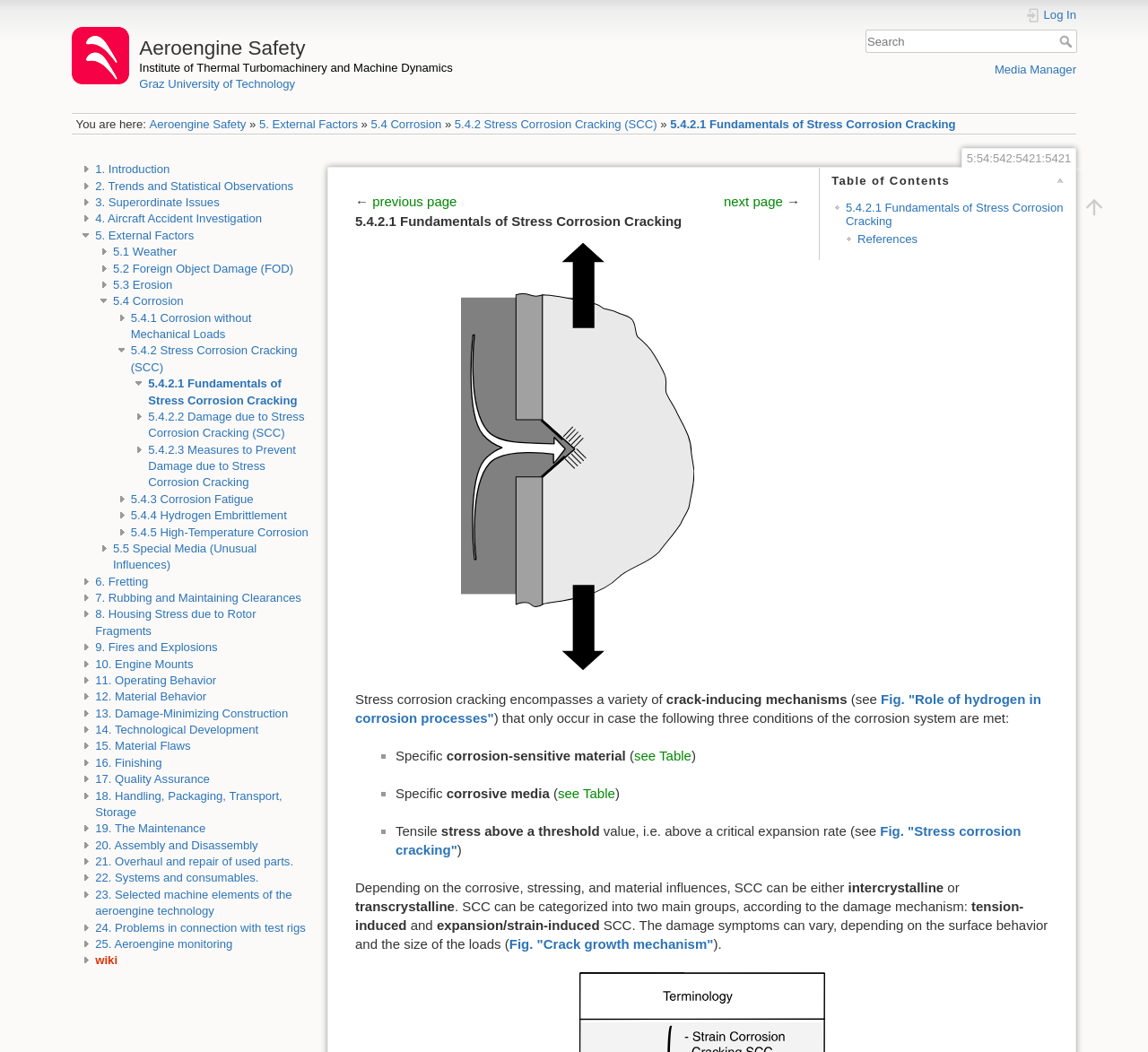Highlight the bounding box coordinates of the region I should click on to meet the following instruction: "go to 5. external factors".

[0.226, 0.111, 0.312, 0.124]